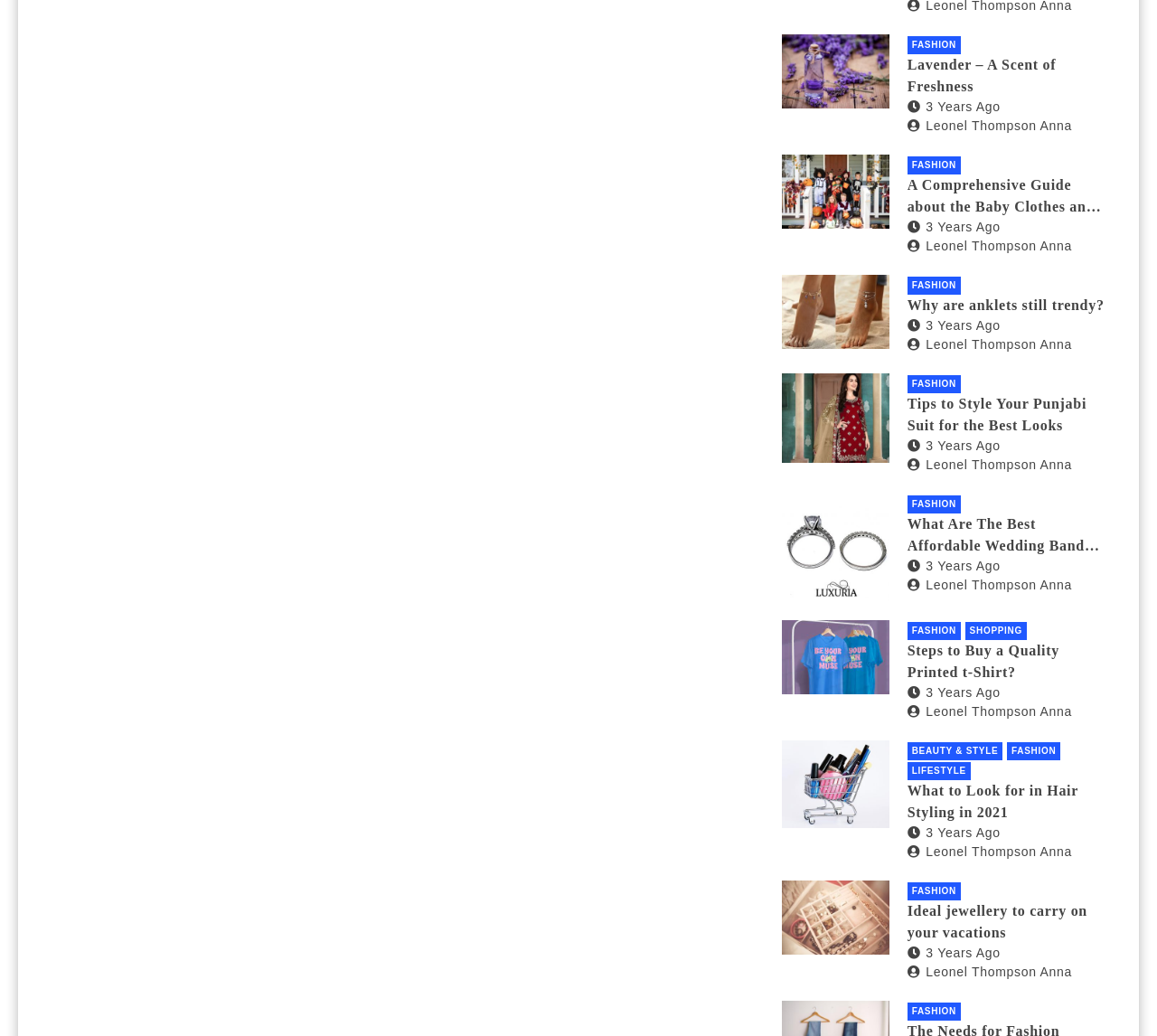Identify the bounding box for the UI element described as: "Shopping". The coordinates should be four float numbers between 0 and 1, i.e., [left, top, right, bottom].

[0.834, 0.6, 0.888, 0.618]